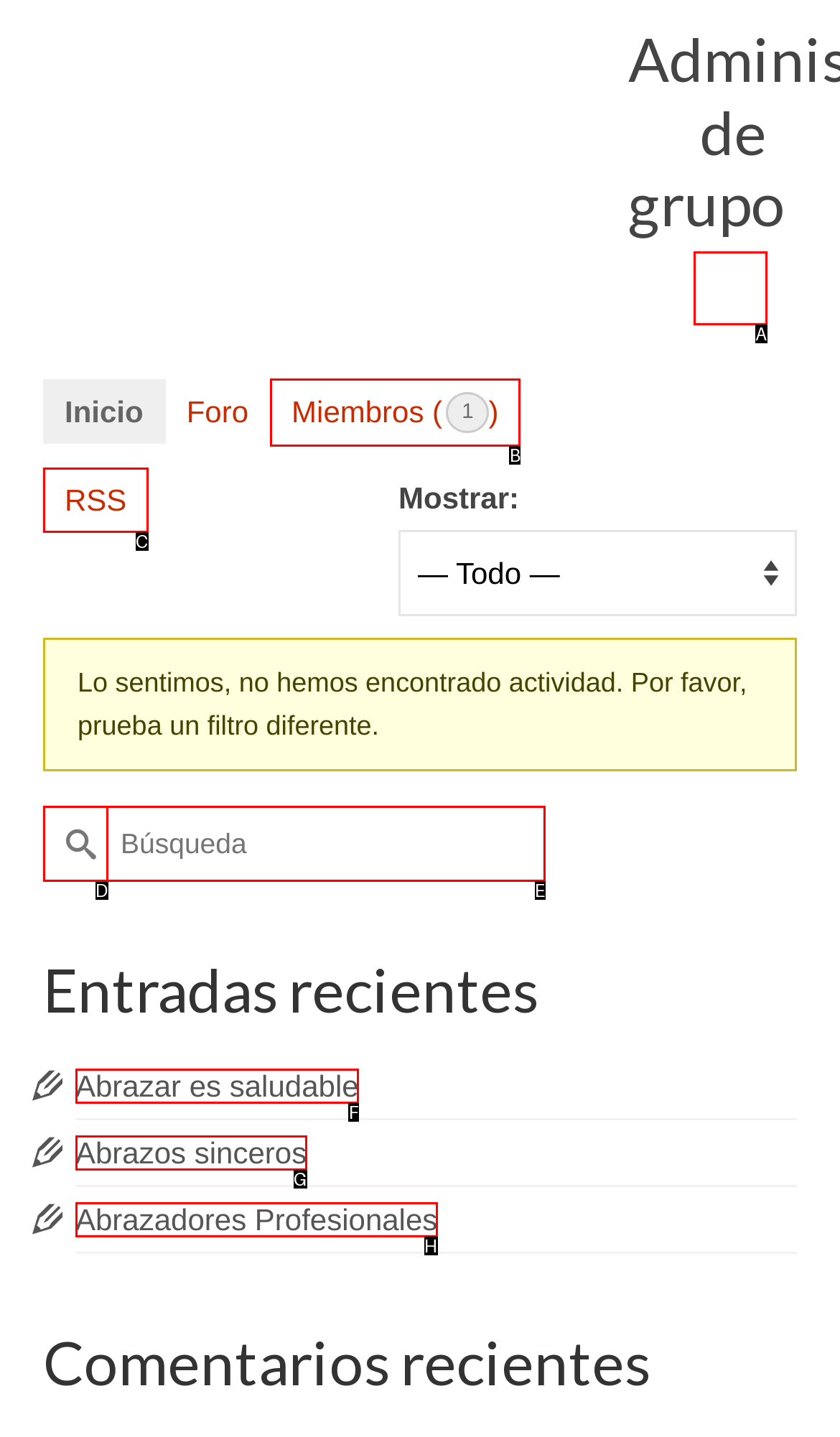Indicate the HTML element that should be clicked to perform the task: Click on the profile picture Reply with the letter corresponding to the chosen option.

A